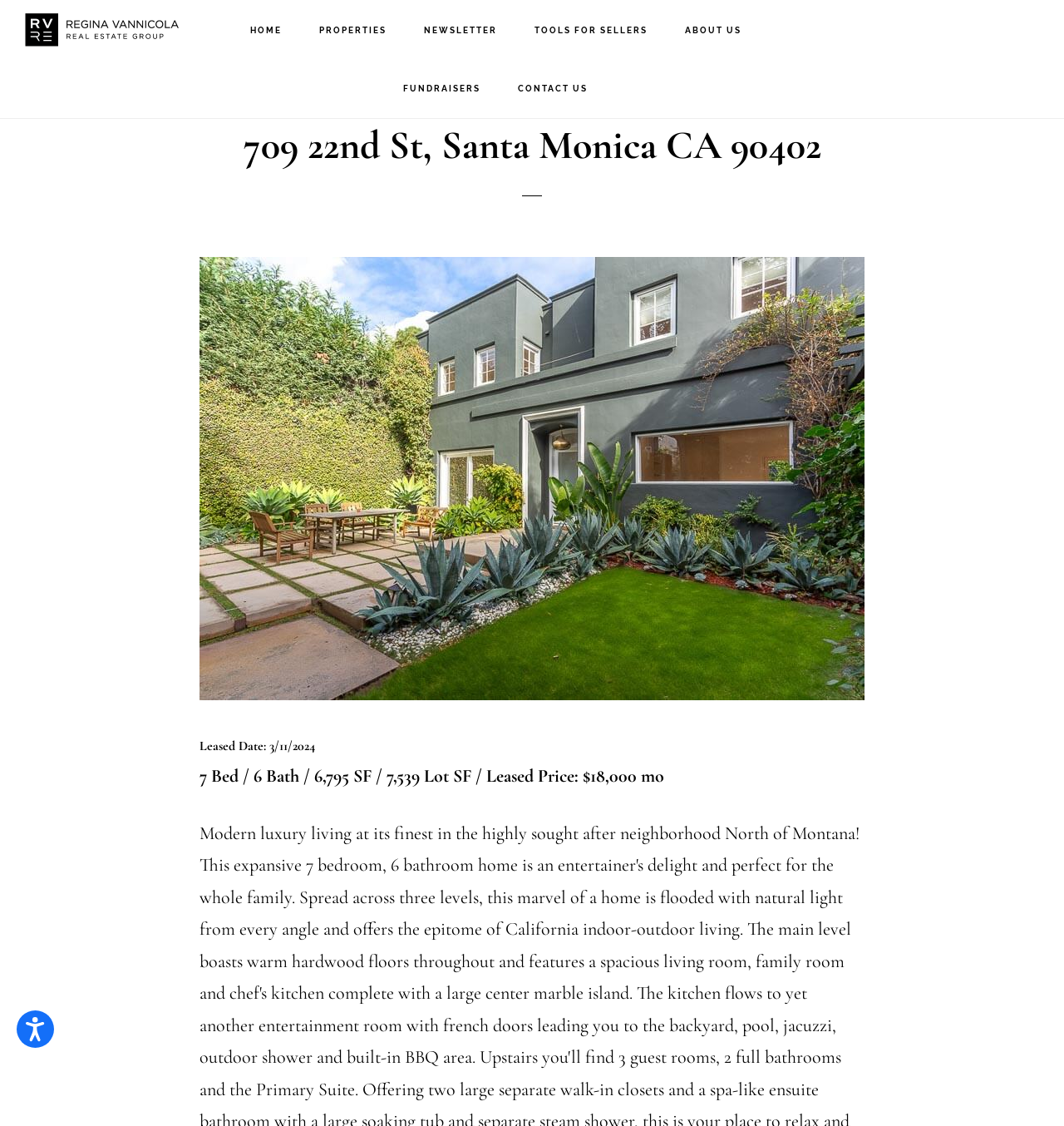Please provide a detailed answer to the question below by examining the image:
What is the lot size of the property?

I found the answer by looking at the property details section, where it says '7 Bed / 6 Bath / 6,795 SF / 7,539 Lot SF / Leased Price: $18,000 mo'.